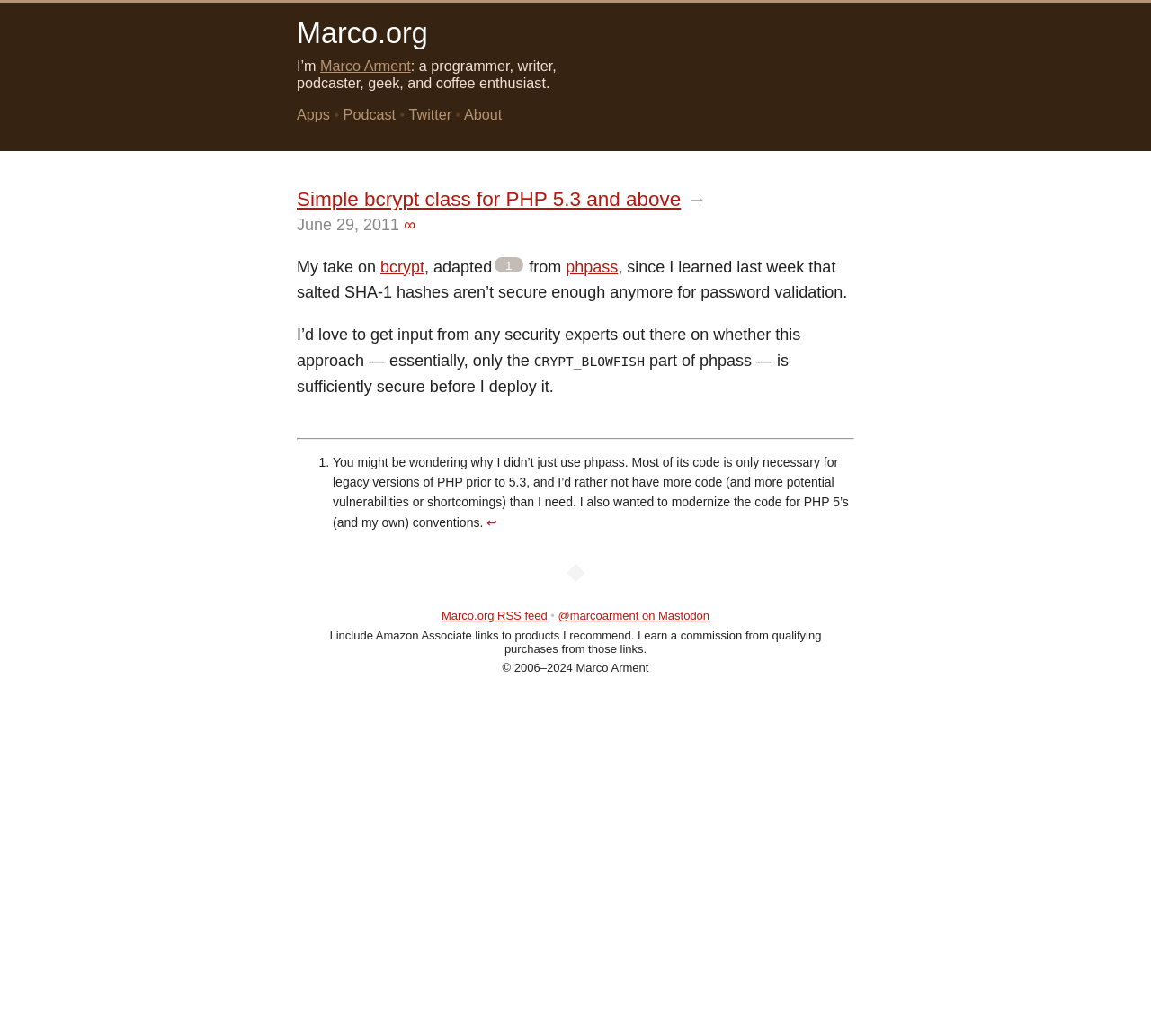Pinpoint the bounding box coordinates of the area that must be clicked to complete this instruction: "Go to the About page".

[0.403, 0.103, 0.436, 0.118]